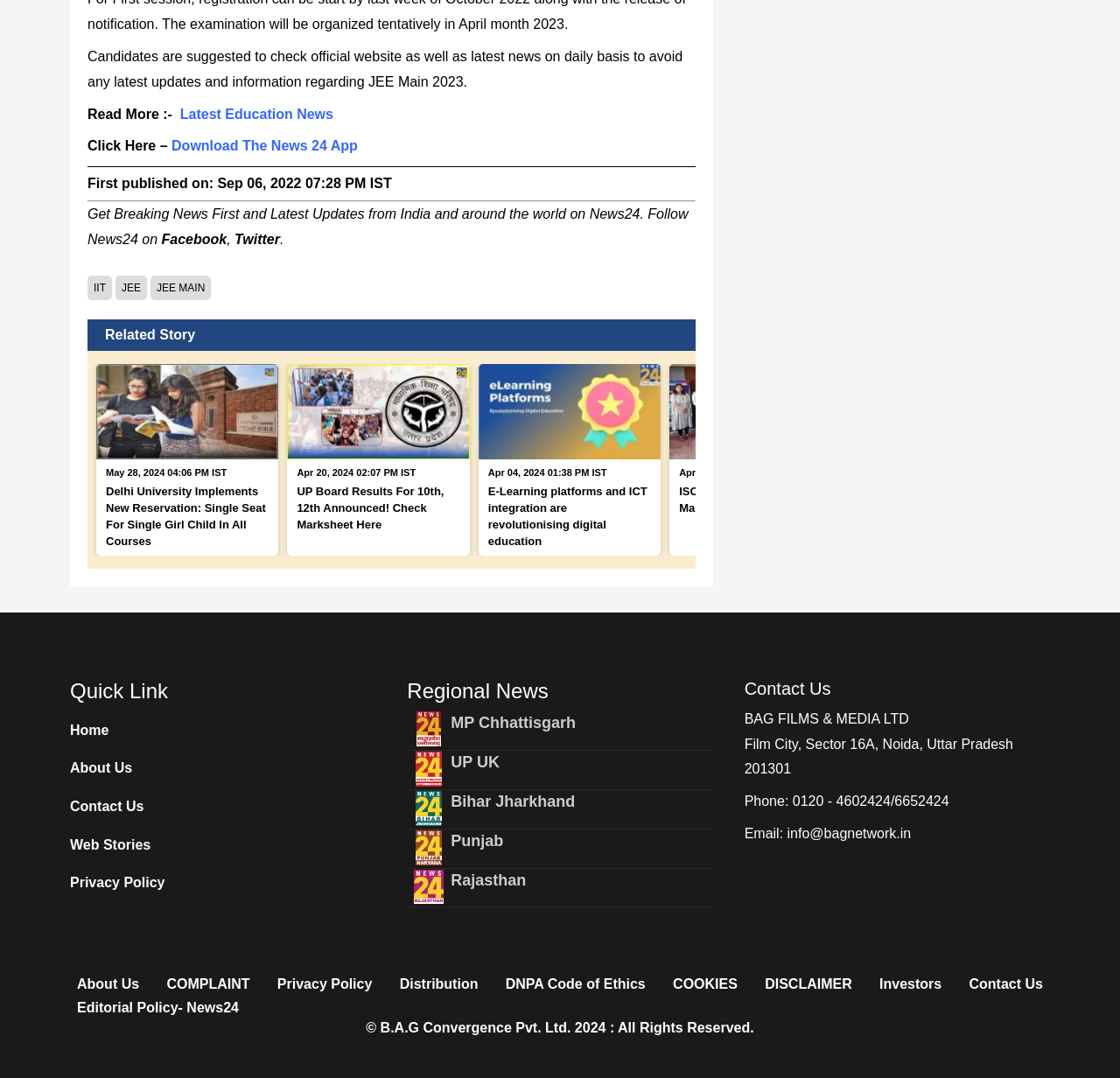Determine the bounding box coordinates of the section to be clicked to follow the instruction: "Download The News 24 App". The coordinates should be given as four float numbers between 0 and 1, formatted as [left, top, right, bottom].

[0.153, 0.129, 0.319, 0.142]